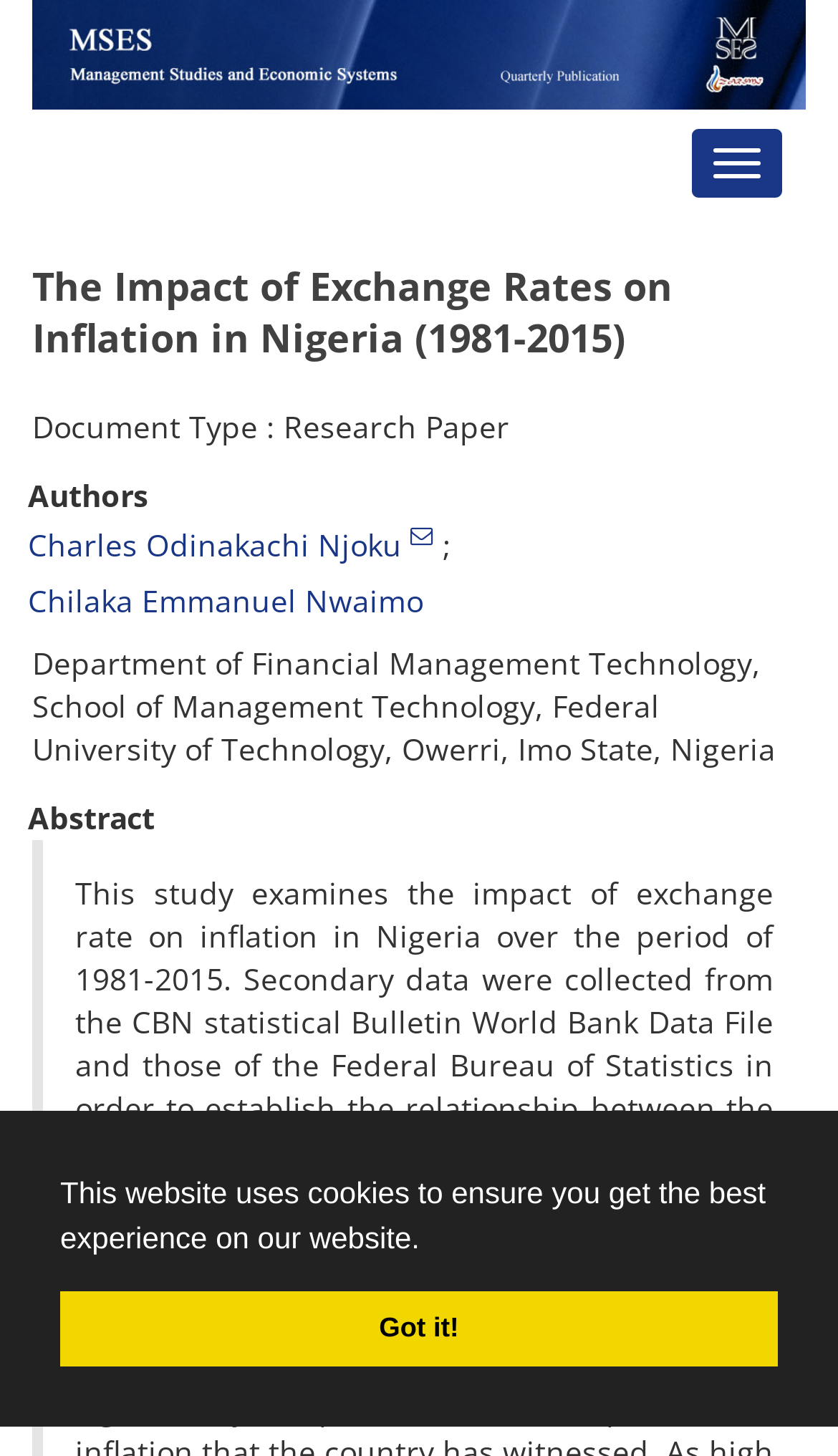Is there an abstract section?
Answer with a single word or phrase by referring to the visual content.

Yes